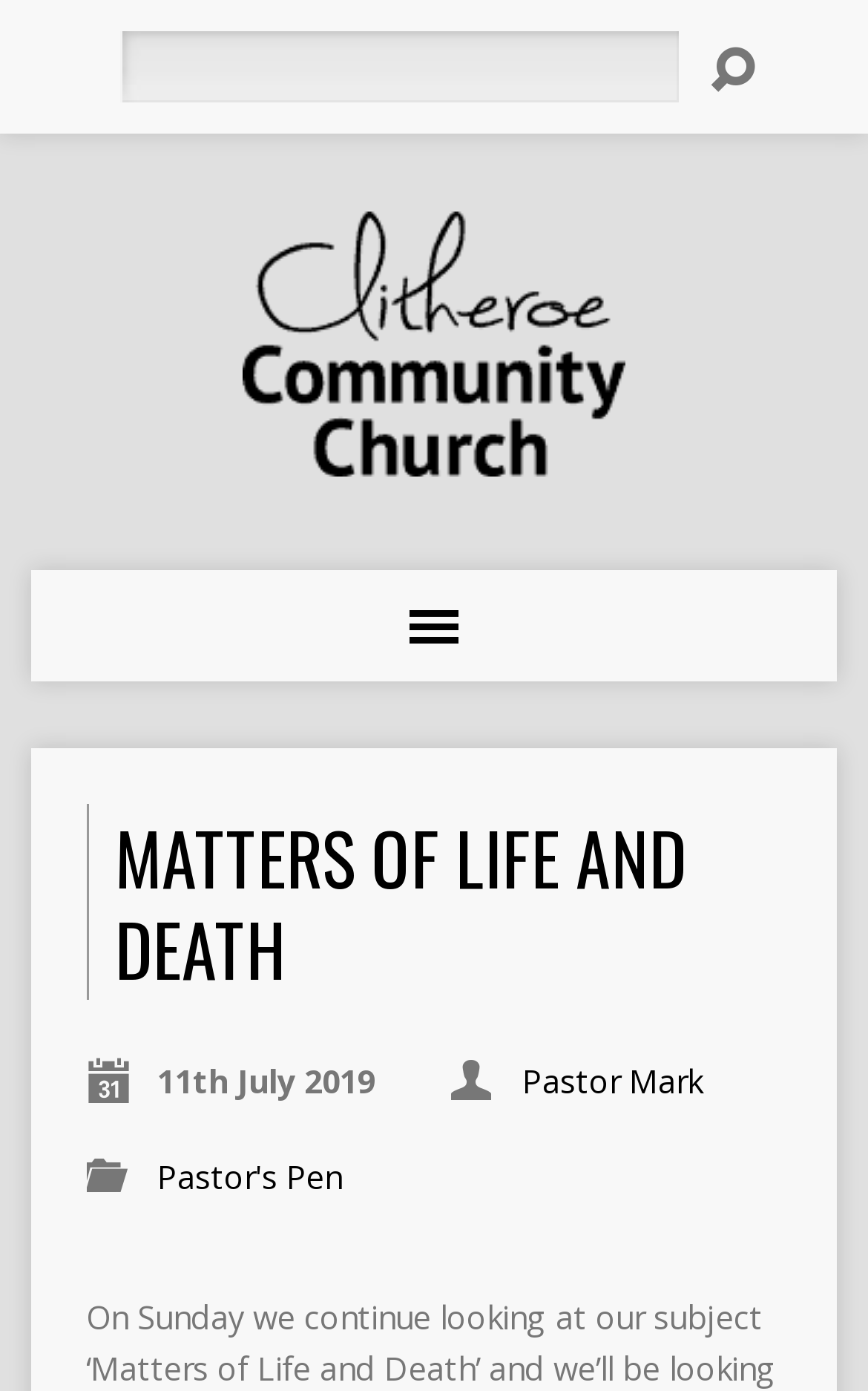Find the bounding box coordinates for the element described here: "Pastor's Pen".

[0.181, 0.831, 0.394, 0.862]